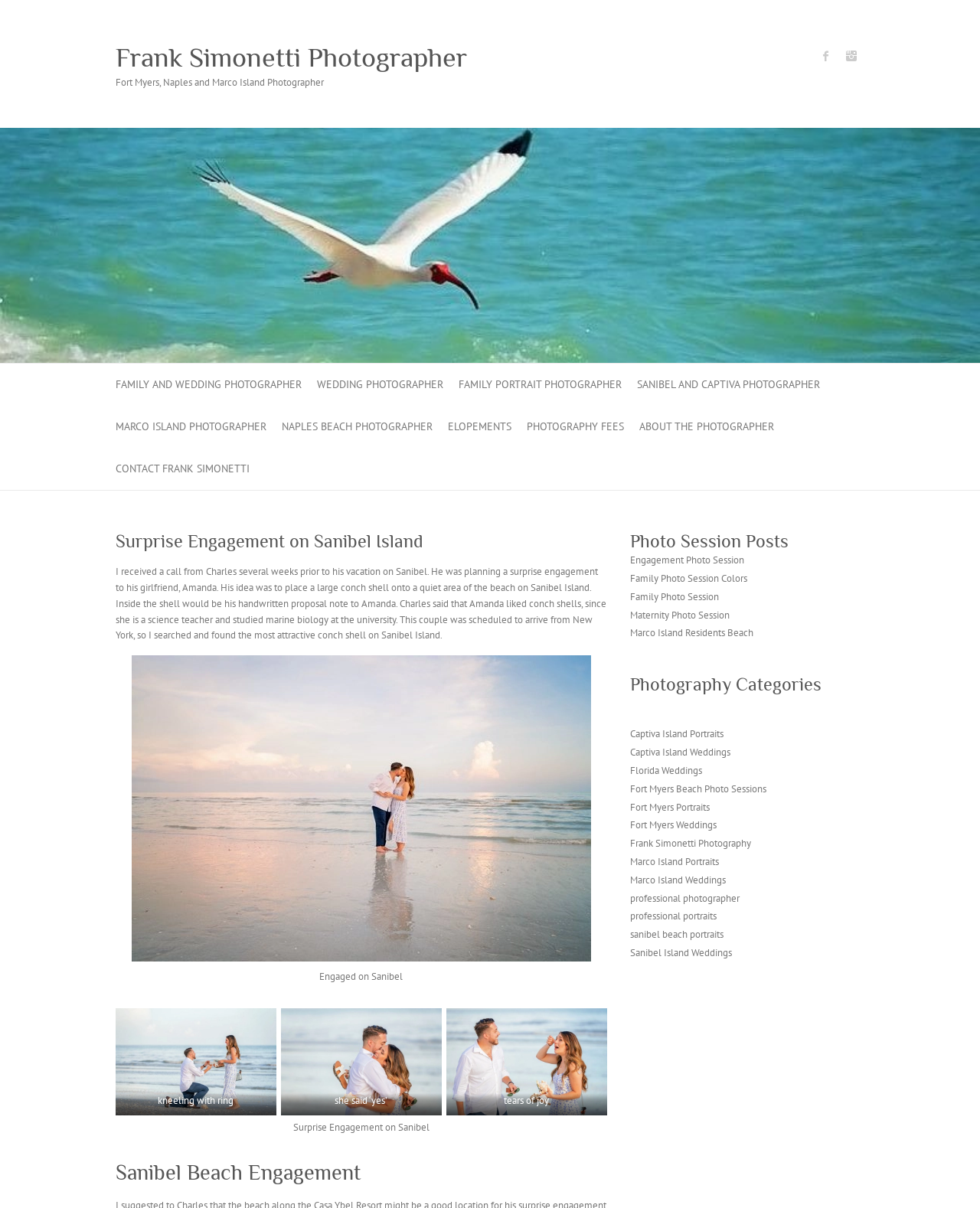Offer an extensive depiction of the webpage and its key elements.

This webpage is about a surprise engagement on Sanibel Island, as described by photographer Frank Simonetti. At the top of the page, there are links to the photographer's social media profiles, Facebook and Instagram, and a heading with the photographer's name. Below this, there is a large image that spans the entire width of the page, with a link to the photographer's website.

The main content of the page is divided into sections. The first section has a heading "Surprise Engagement on Sanibel Island" and a paragraph of text that describes the surprise engagement plan. Below this, there are three images of the engagement, each with a caption. The images are arranged in a row, with the first image on the left, the second in the middle, and the third on the right.

Following this, there is a section with a heading "Sanibel Beach Engagement" and another section with links to various photography categories, including engagement photo sessions, family photo sessions, and weddings.

On the right side of the page, there are three columns of links to other photography-related pages, including Captiva Island portraits and weddings, Florida weddings, and Fort Myers beach photo sessions. At the bottom of the page, there is a heading "Photo Session Posts" with links to various photo session posts.

Overall, the page is dedicated to showcasing the photographer's work, specifically a surprise engagement on Sanibel Island, and providing links to other related photography content.